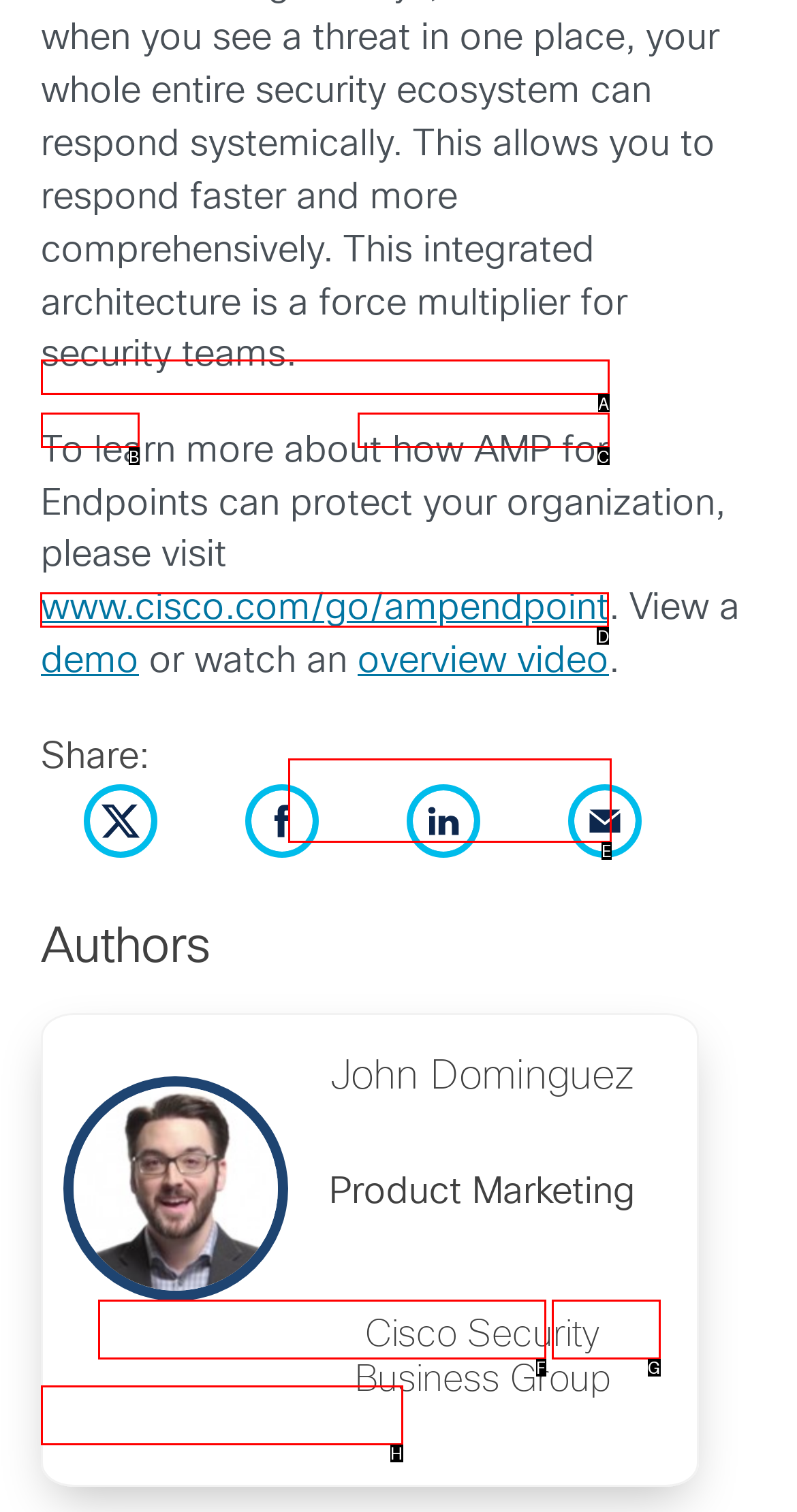Point out the correct UI element to click to carry out this instruction: view all categories
Answer with the letter of the chosen option from the provided choices directly.

None